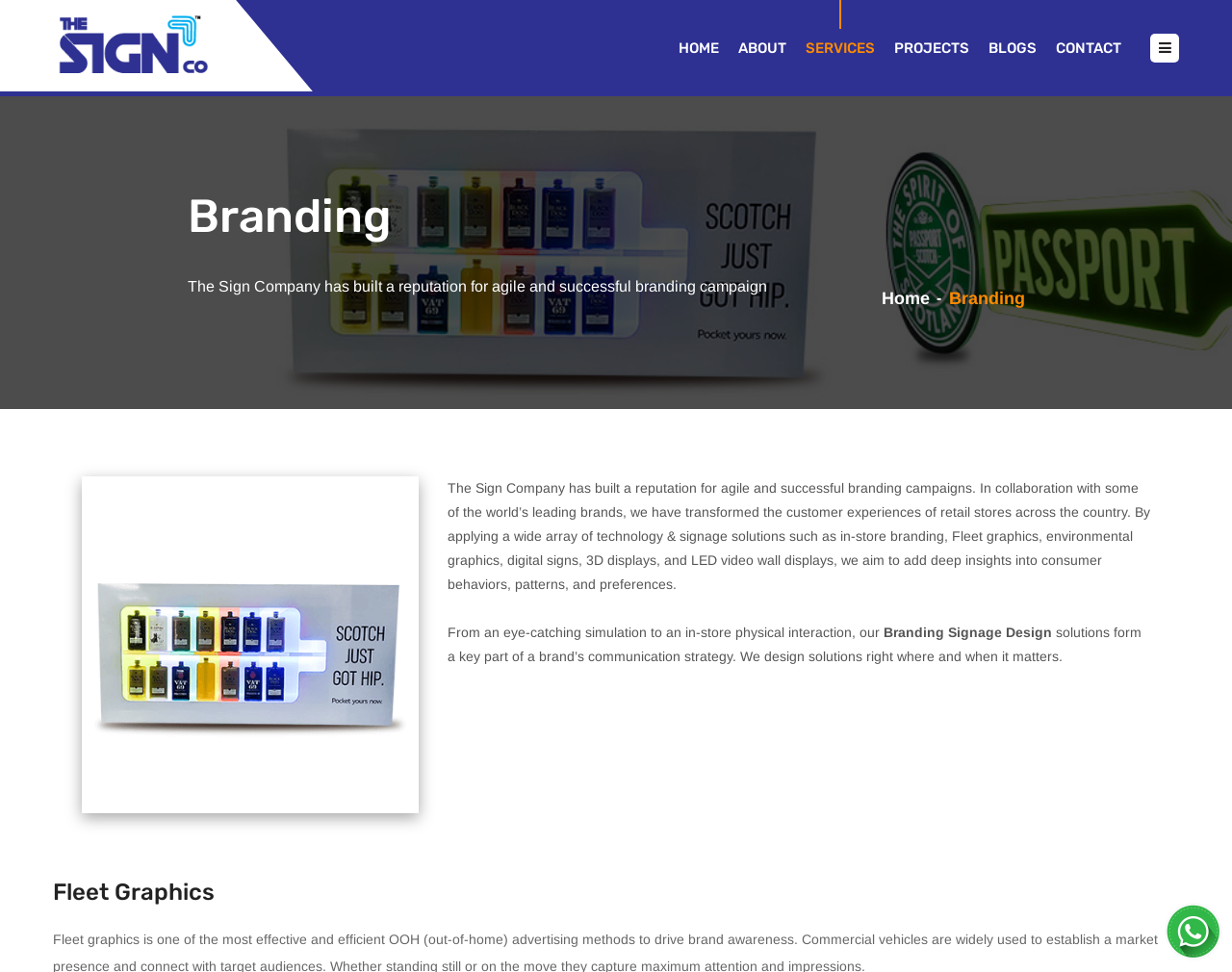Please use the details from the image to answer the following question comprehensively:
What is the purpose of the company?

The purpose of the company is to create successful branding campaigns, as mentioned in the static text 'The Sign Company has built a reputation for agile and successful branding campaigns'.